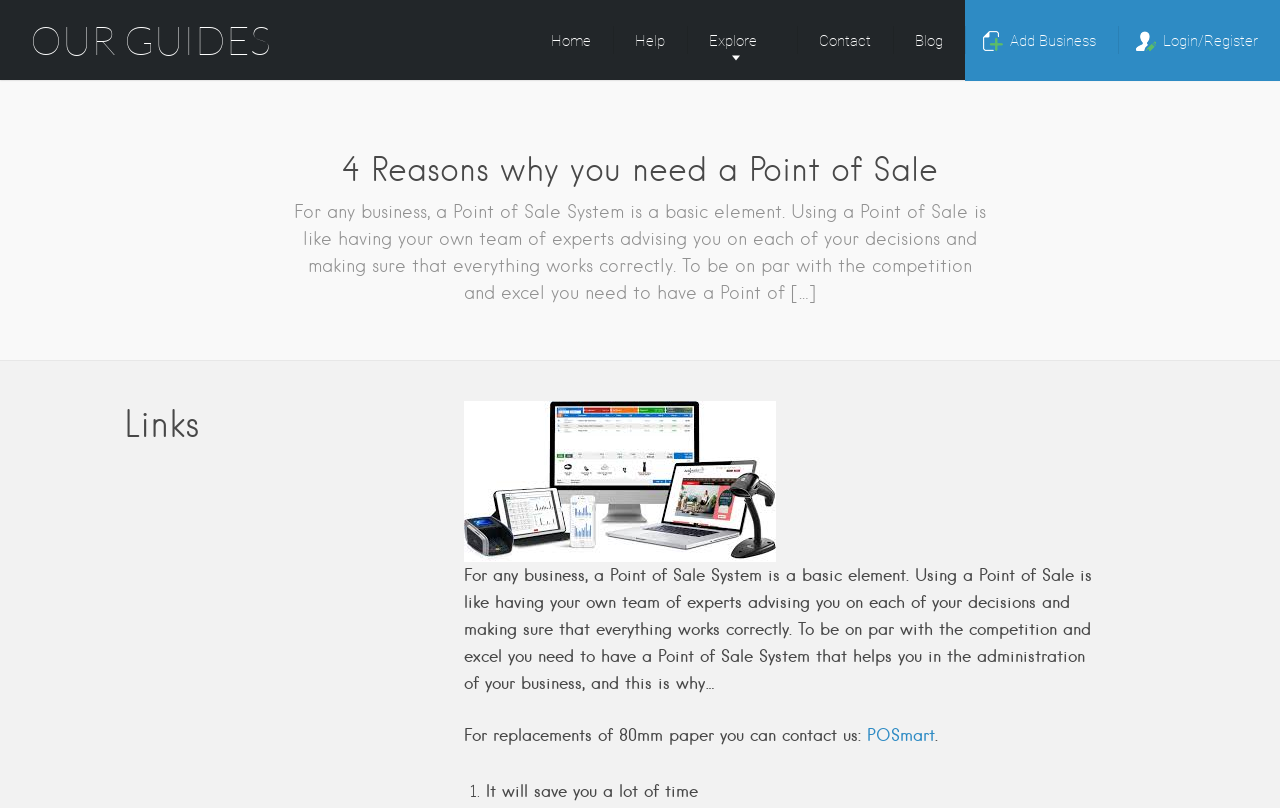Predict the bounding box of the UI element based on the description: "Listings". The coordinates should be four float numbers between 0 and 1, formatted as [left, top, right, bottom].

[0.494, 0.123, 0.666, 0.16]